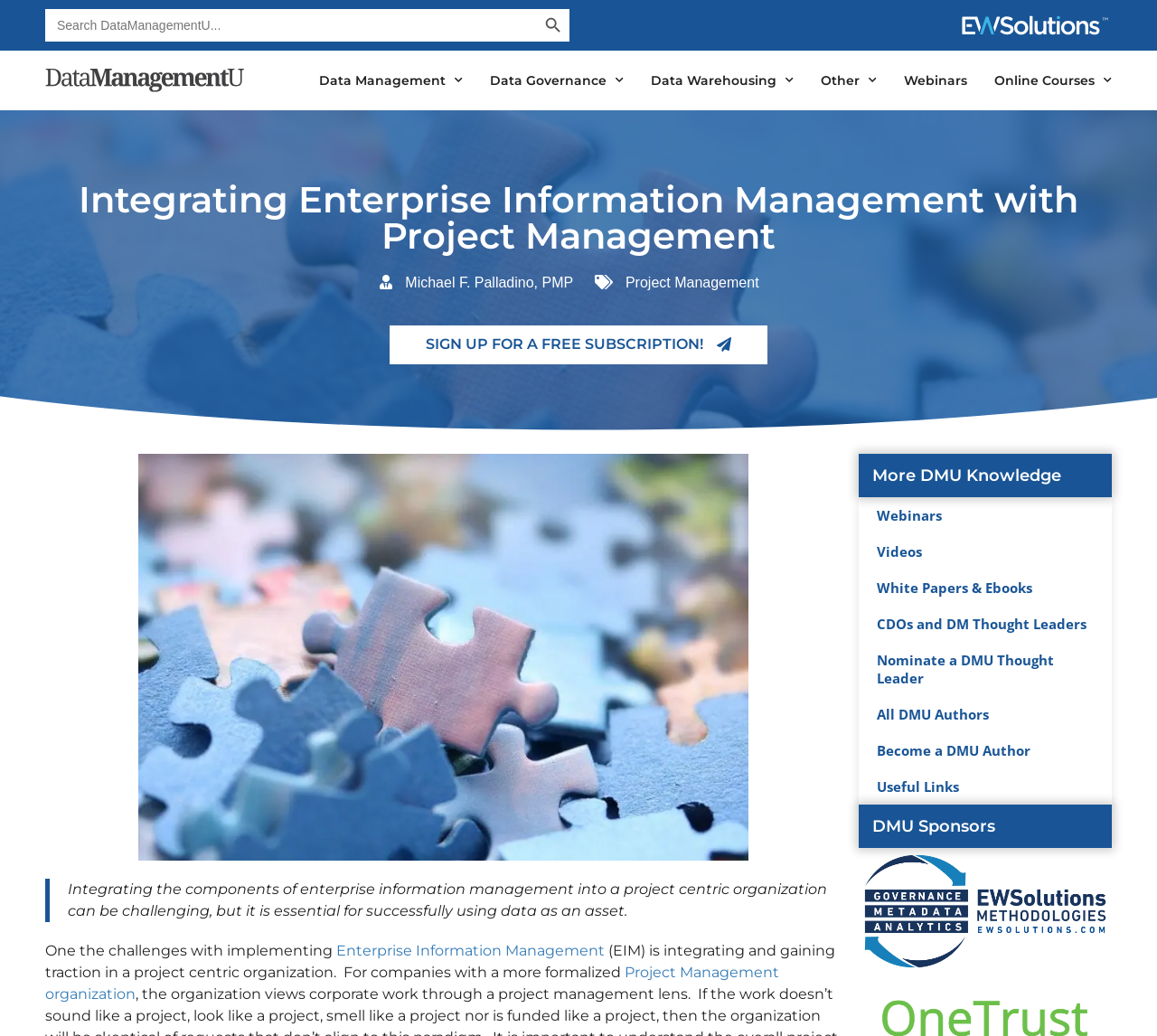Identify the bounding box coordinates of the element that should be clicked to fulfill this task: "Search for something". The coordinates should be provided as four float numbers between 0 and 1, i.e., [left, top, right, bottom].

[0.039, 0.009, 0.492, 0.04]